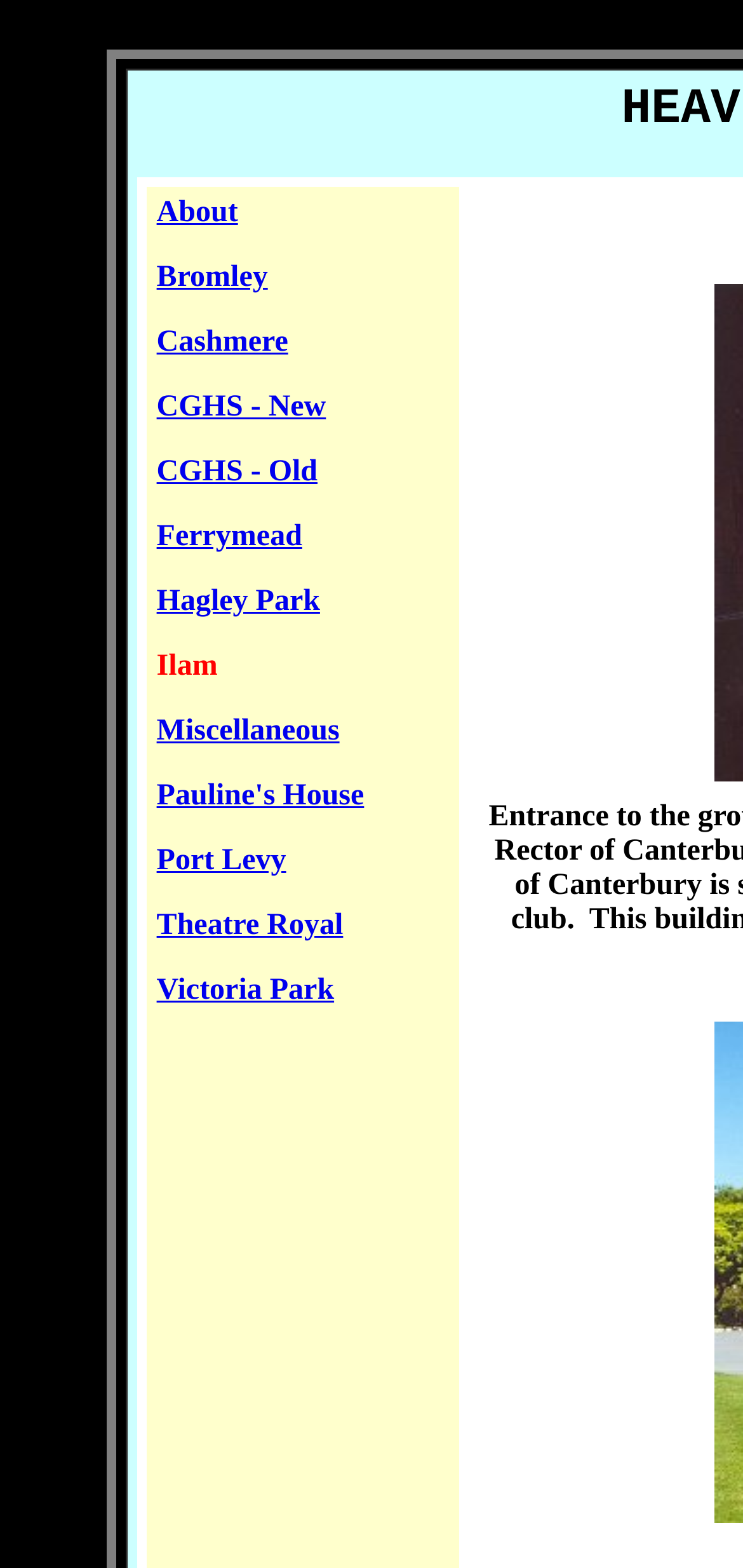What is the last link on the webpage?
Look at the screenshot and respond with a single word or phrase.

Victoria Park